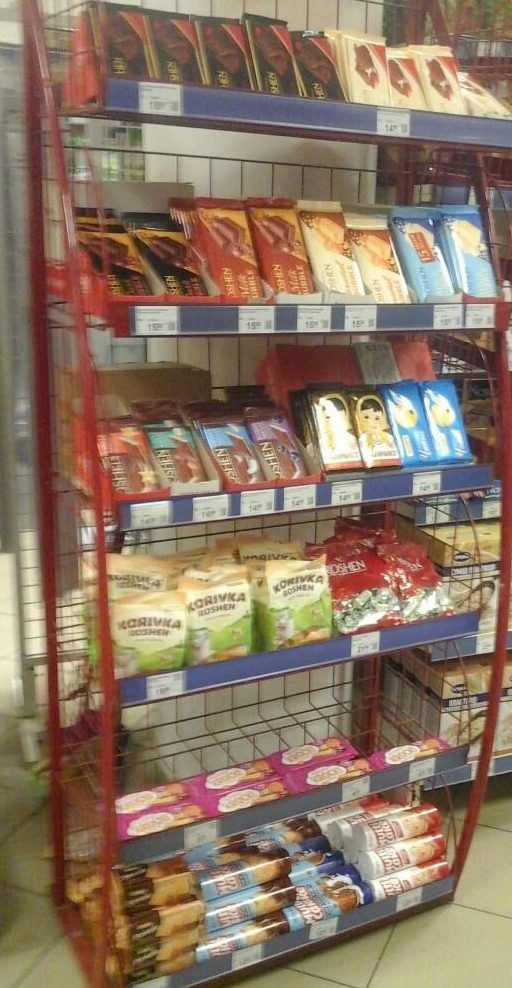Provide a rich and detailed narrative of the image.

The image depicts a well-organized display stand in a store, showcasing various chocolate products. The stand is constructed of red metal and features multiple shelves filled with an array of chocolates and confectionery. 

On the upper shelves, there are numerous chocolate bars packaged in colorful wrappers, including some recognizable brands. The middle shelf displays bags of treats alongside other chocolate varieties. The lower shelf features boxes of additional confectionery items, including likely snacks or biscuits, showcasing an attractive assortment for shoppers. 

Each product's price tag is clearly visible beneath the items, making it easier for customers to make purchasing decisions. The overall arrangement highlights the enticing nature of the products, encouraging customers to explore the selection further.